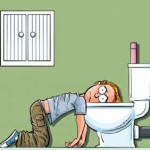What is the individual in the image doing?
Answer the question with a thorough and detailed explanation.

The question asks about the action of the individual in the image. The caption describes the image as depicting an exhausted individual slumped over a toilet, which suggests that the individual is in a state of exhaustion or discomfort, likely due to the aftermath of excessive drinking or drug use.